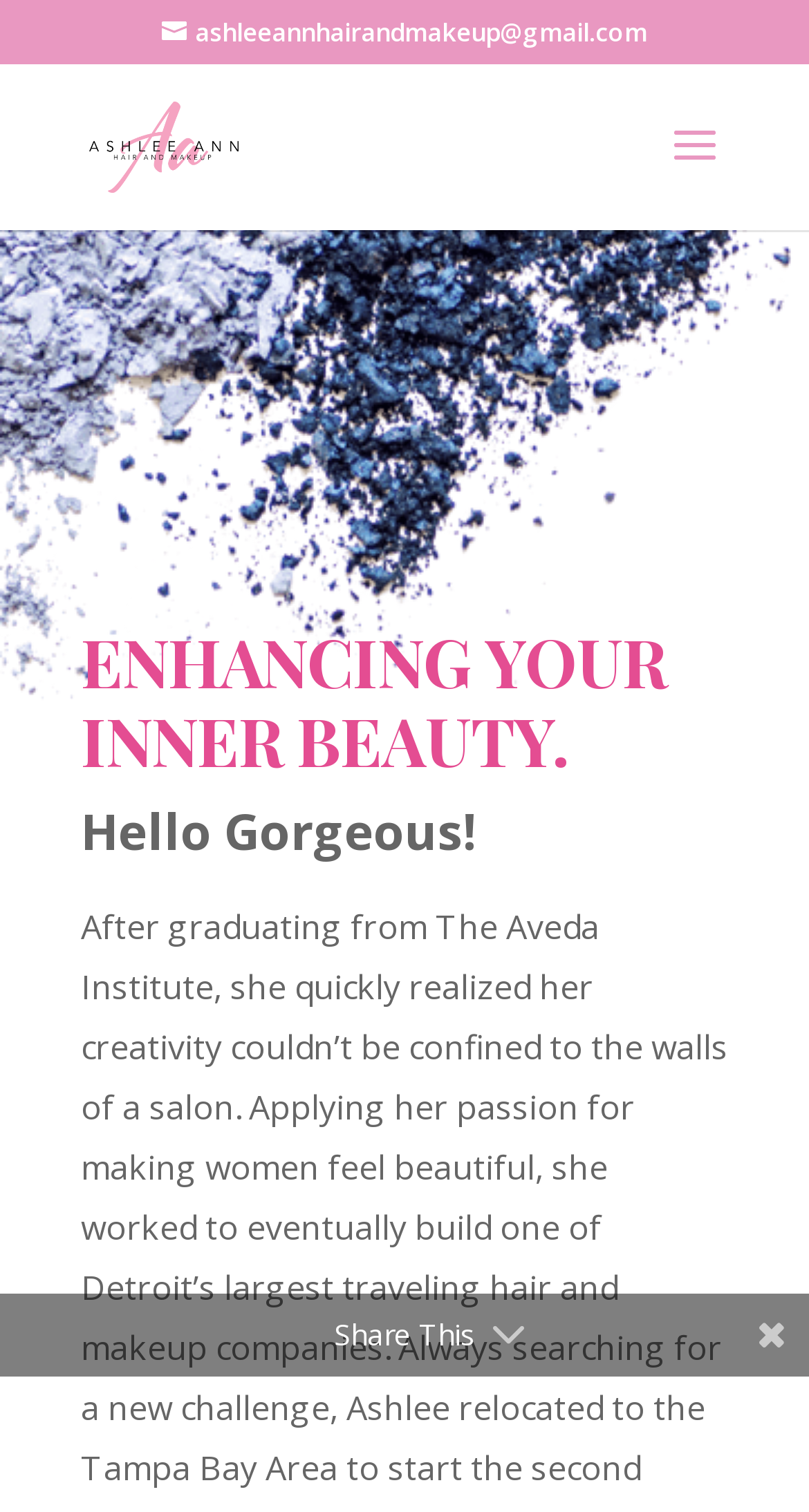Use the information in the screenshot to answer the question comprehensively: What is the name of Ashlee Ann's business?

I found the business name by looking at the link element with the OCR text 'Ashlee Ann Hair and Makeup' which is located at the top of the page, and it is also accompanied by an image with the same name.